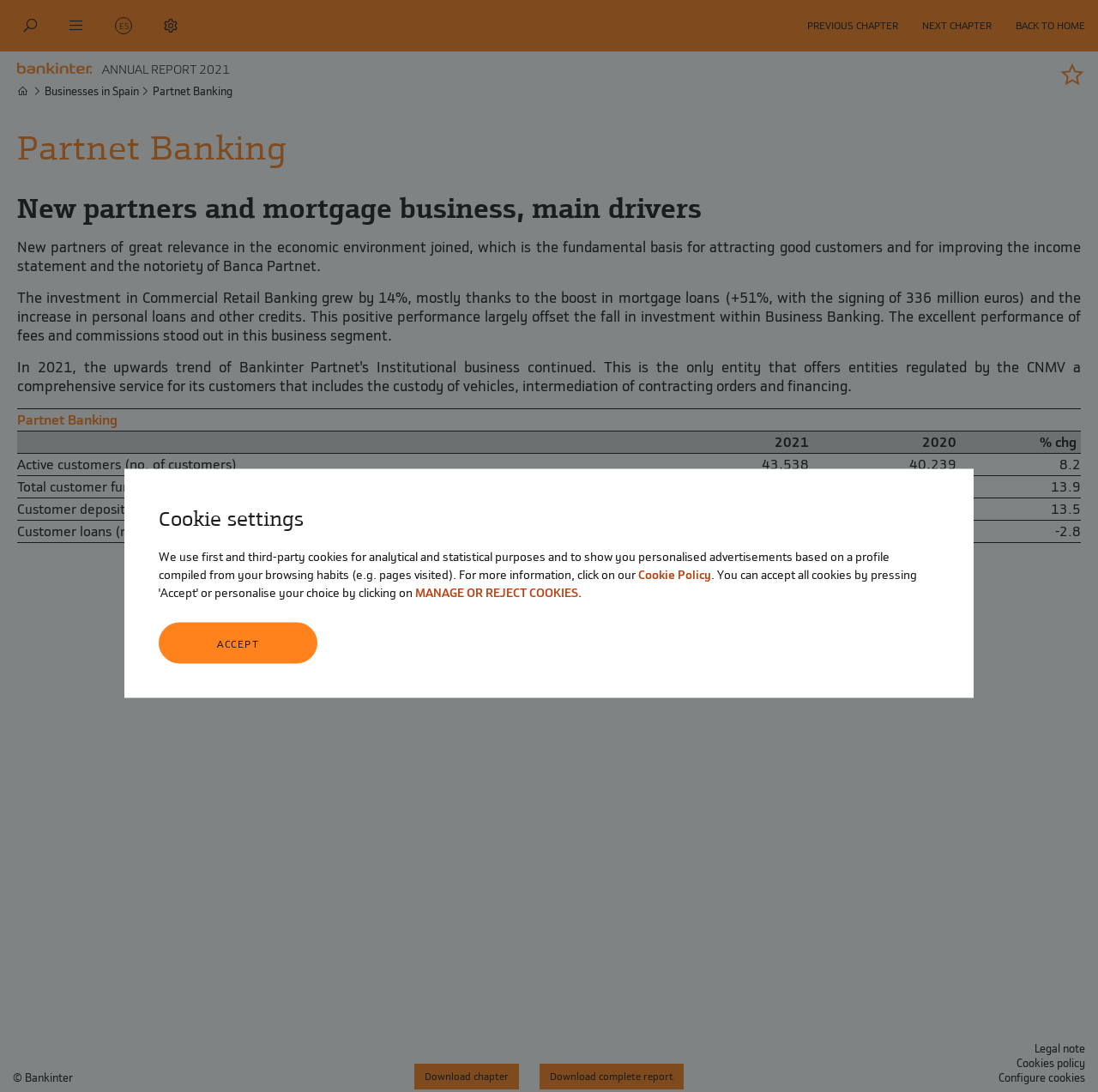Please determine the bounding box coordinates of the element's region to click in order to carry out the following instruction: "Click the 'NEXT CHAPTER' link". The coordinates should be four float numbers between 0 and 1, i.e., [left, top, right, bottom].

[0.84, 0.012, 0.903, 0.035]